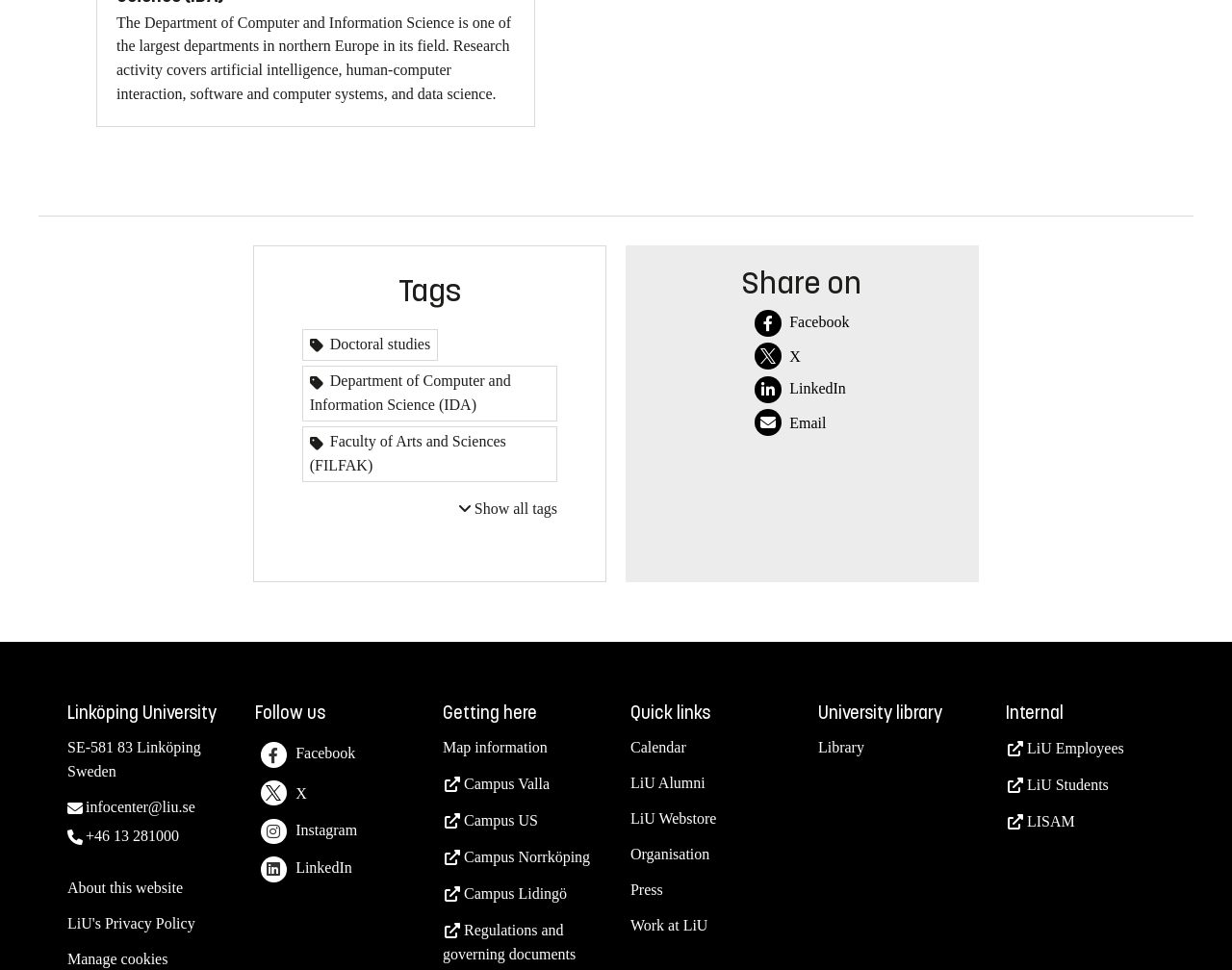Predict the bounding box of the UI element that fits this description: "Work at LiU".

[0.512, 0.946, 0.575, 0.963]